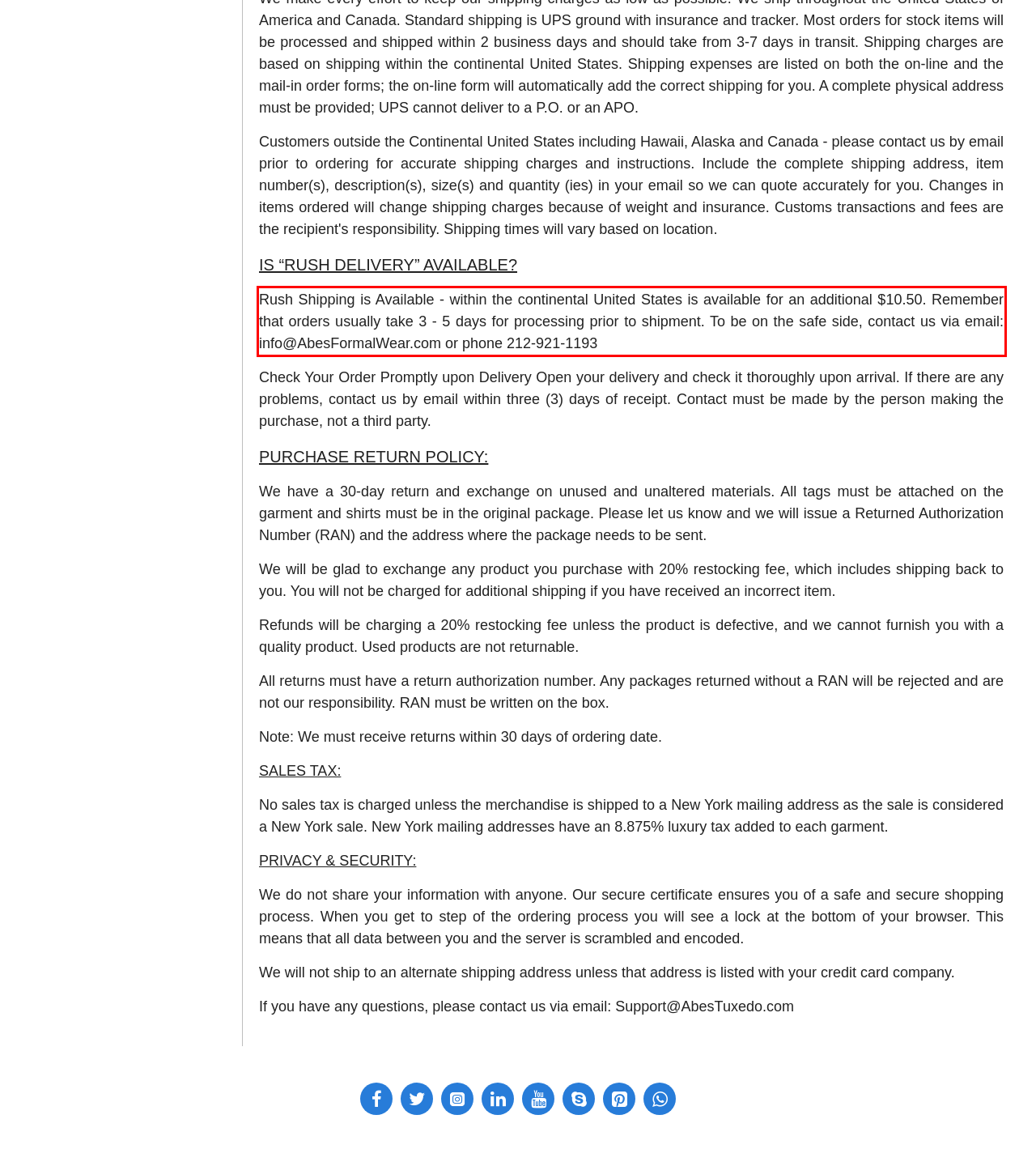You are provided with a screenshot of a webpage containing a red bounding box. Please extract the text enclosed by this red bounding box.

Rush Shipping is Available - within the continental United States is available for an additional $10.50. Remember that orders usually take 3 - 5 days for processing prior to shipment. To be on the safe side, contact us via email: info@AbesFormalWear.com or phone 212-921-1193